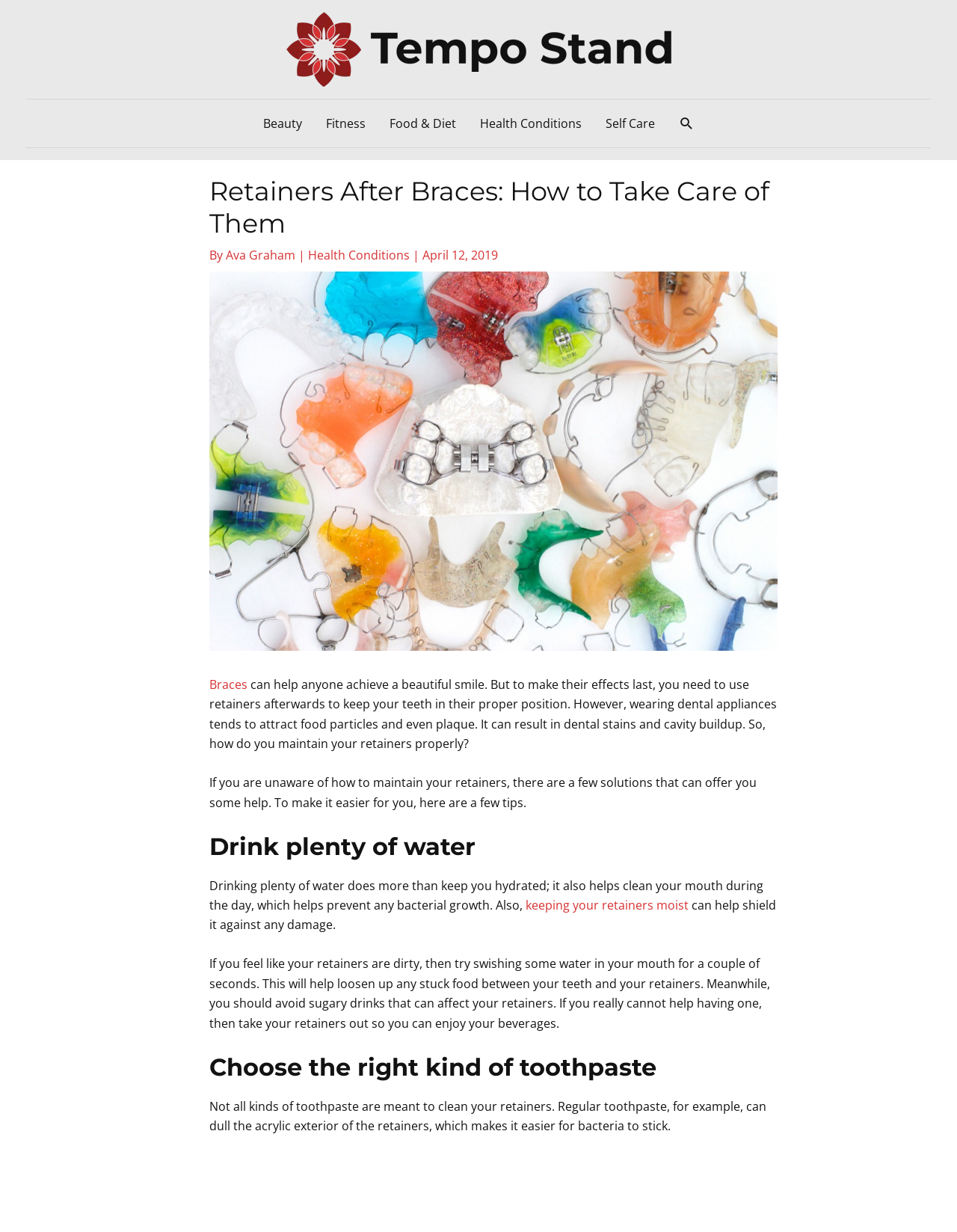Identify the bounding box coordinates of the element that should be clicked to fulfill this task: "Read the article about Braces". The coordinates should be provided as four float numbers between 0 and 1, i.e., [left, top, right, bottom].

[0.219, 0.549, 0.259, 0.562]